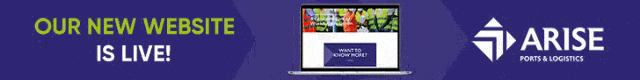Provide a thorough description of the image.

The image features an animated banner promoting the launch of a new website for Arise Ports & Logistics. At the center, there is a laptop displaying an inviting interface with a vibrant collection of images, likely showcasing various services or products offered. The text "OUR NEW WEBSITE IS LIVE!" is prominently displayed in bold, eye-catching green letters, grabbing attention and emphasizing the excitement of the launch. The background is a deep blue, which complements the overall branding of the company, while the design elements convey a modern and professional aesthetic, inviting visitors to explore further.